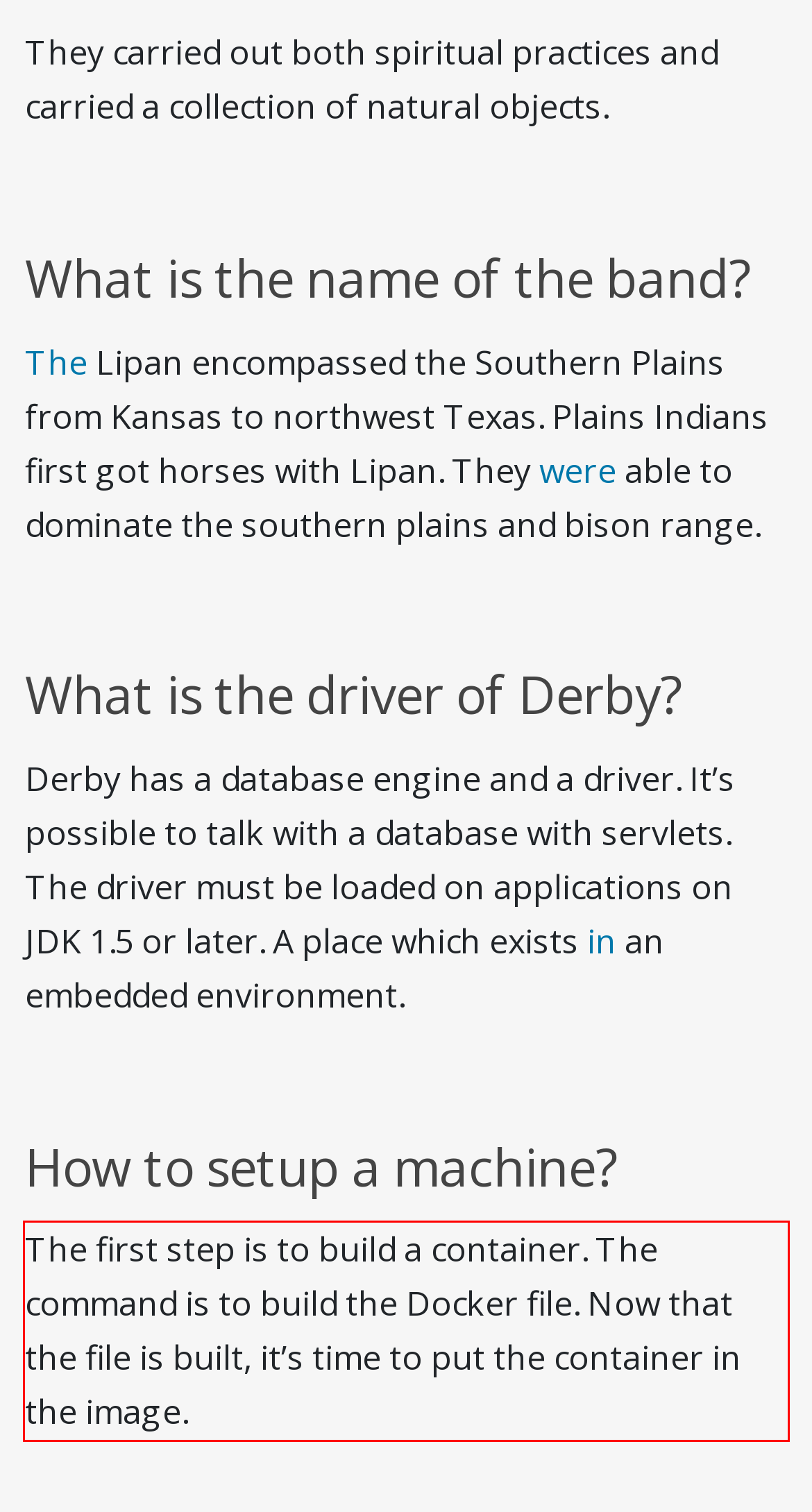Using the provided screenshot, read and generate the text content within the red-bordered area.

The first step is to build a container. The command is to build the Docker file. Now that the file is built, it’s time to put the container in the image.